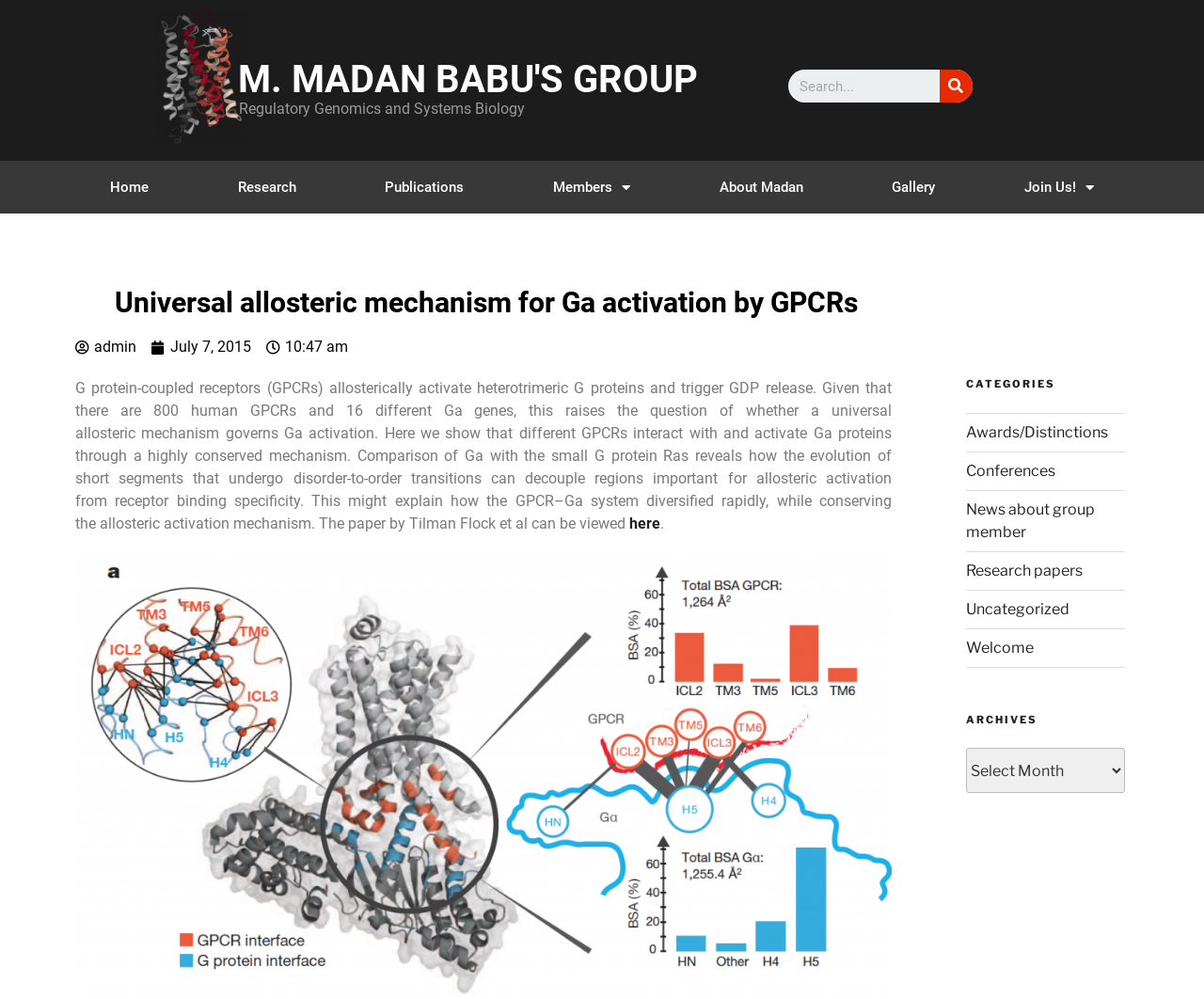Please identify the bounding box coordinates of the element on the webpage that should be clicked to follow this instruction: "Click on the 'Form 1099-MISC by County' link". The bounding box coordinates should be given as four float numbers between 0 and 1, formatted as [left, top, right, bottom].

None